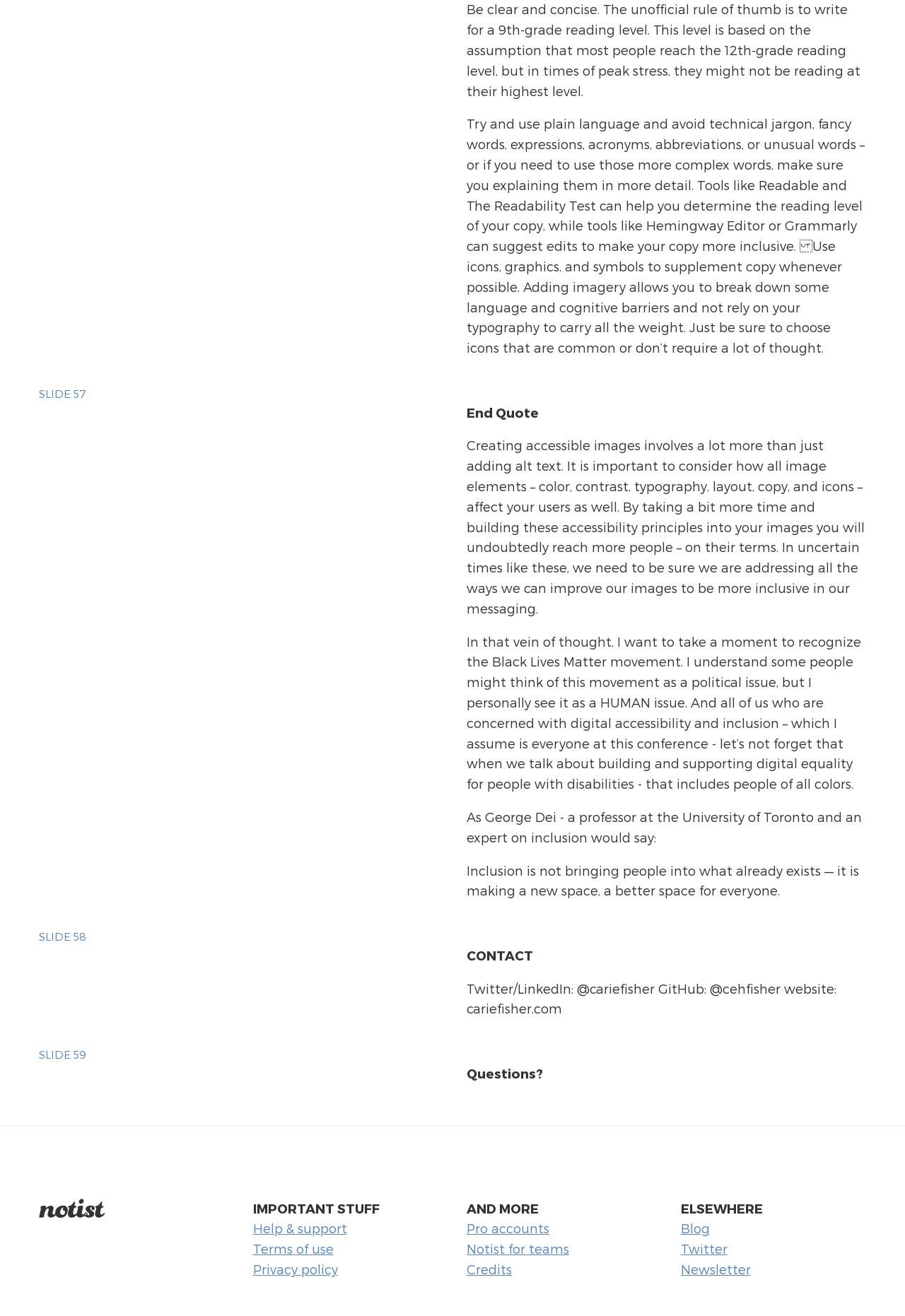Please find the bounding box coordinates for the clickable element needed to perform this instruction: "Go to the 'CONTACT' page".

[0.516, 0.718, 0.957, 0.744]